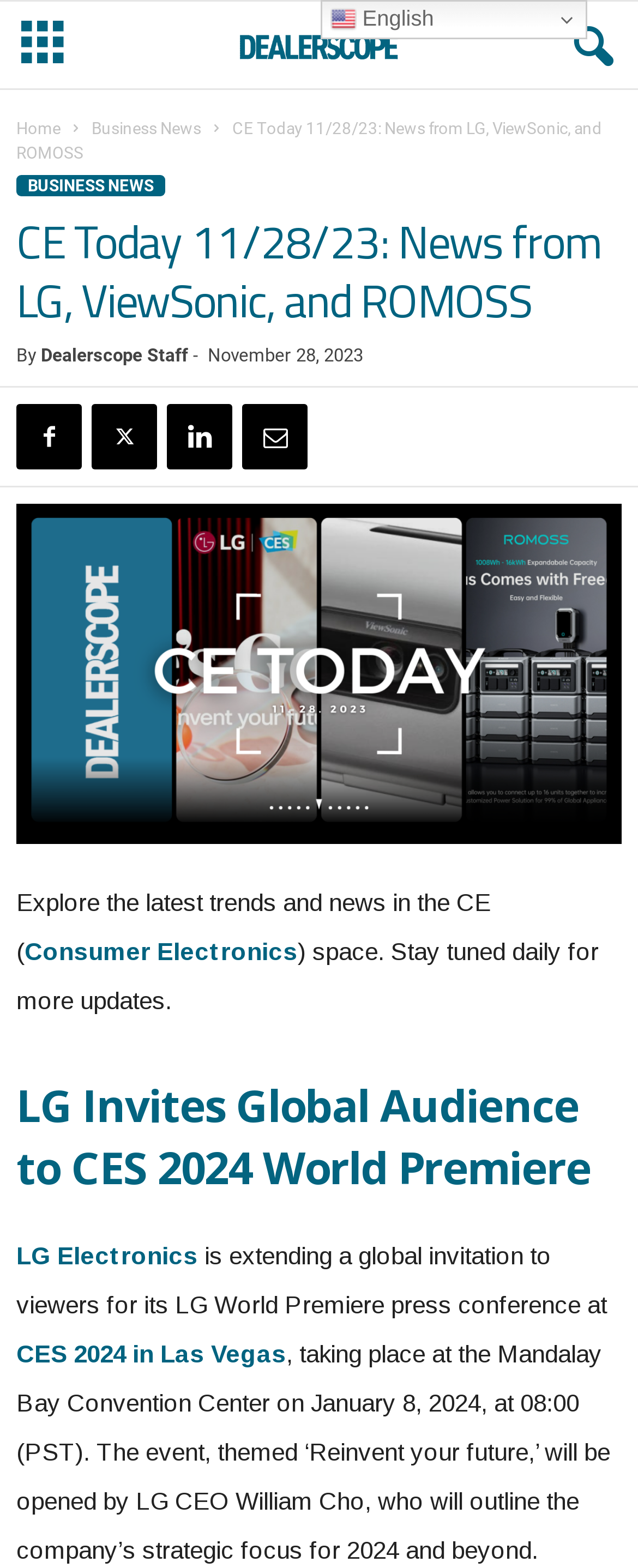Could you determine the bounding box coordinates of the clickable element to complete the instruction: "Click the logo"? Provide the coordinates as four float numbers between 0 and 1, i.e., [left, top, right, bottom].

None